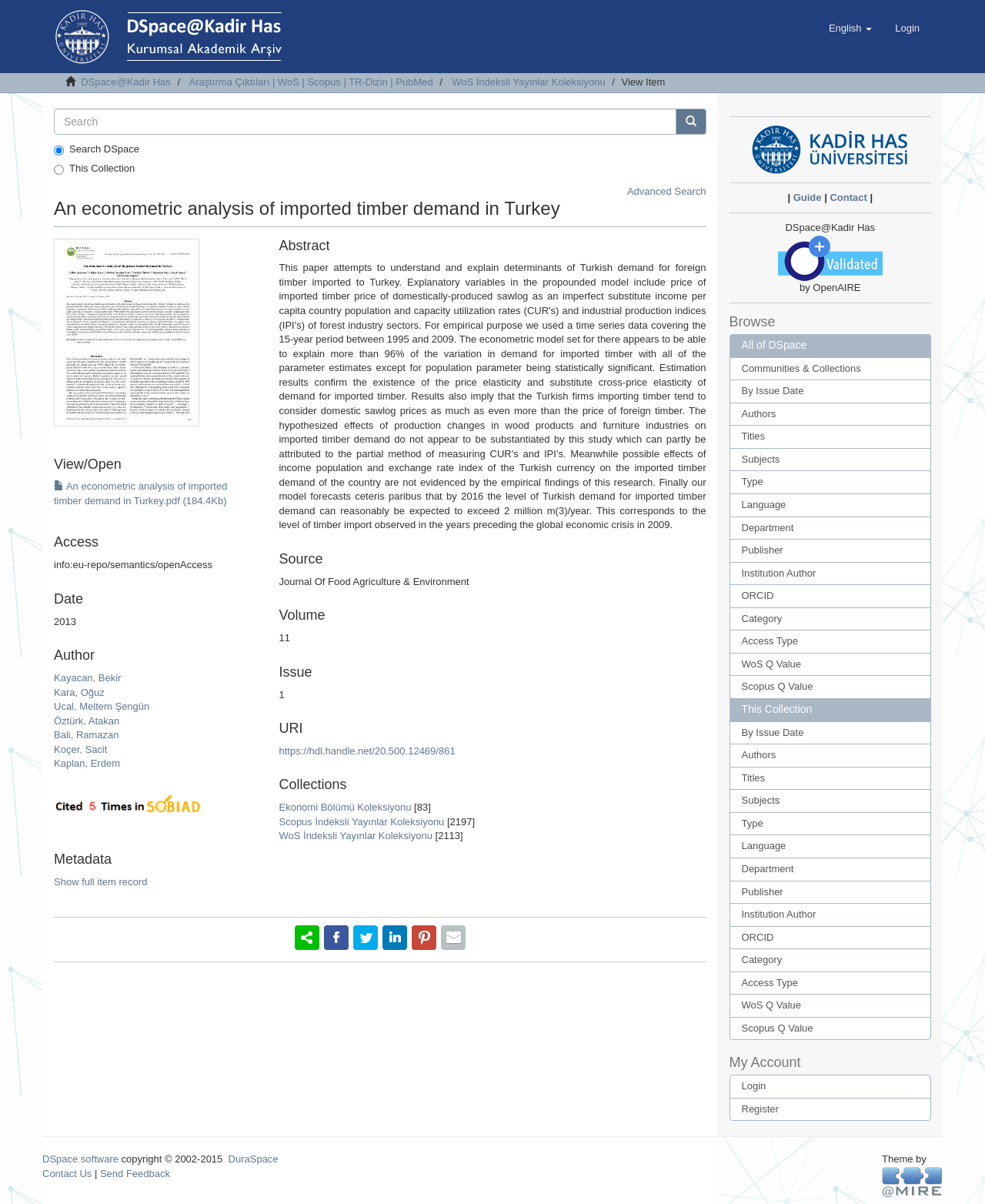What is the title of the article?
Using the image as a reference, answer the question with a short word or phrase.

An econometric analysis of imported timber demand in Turkey